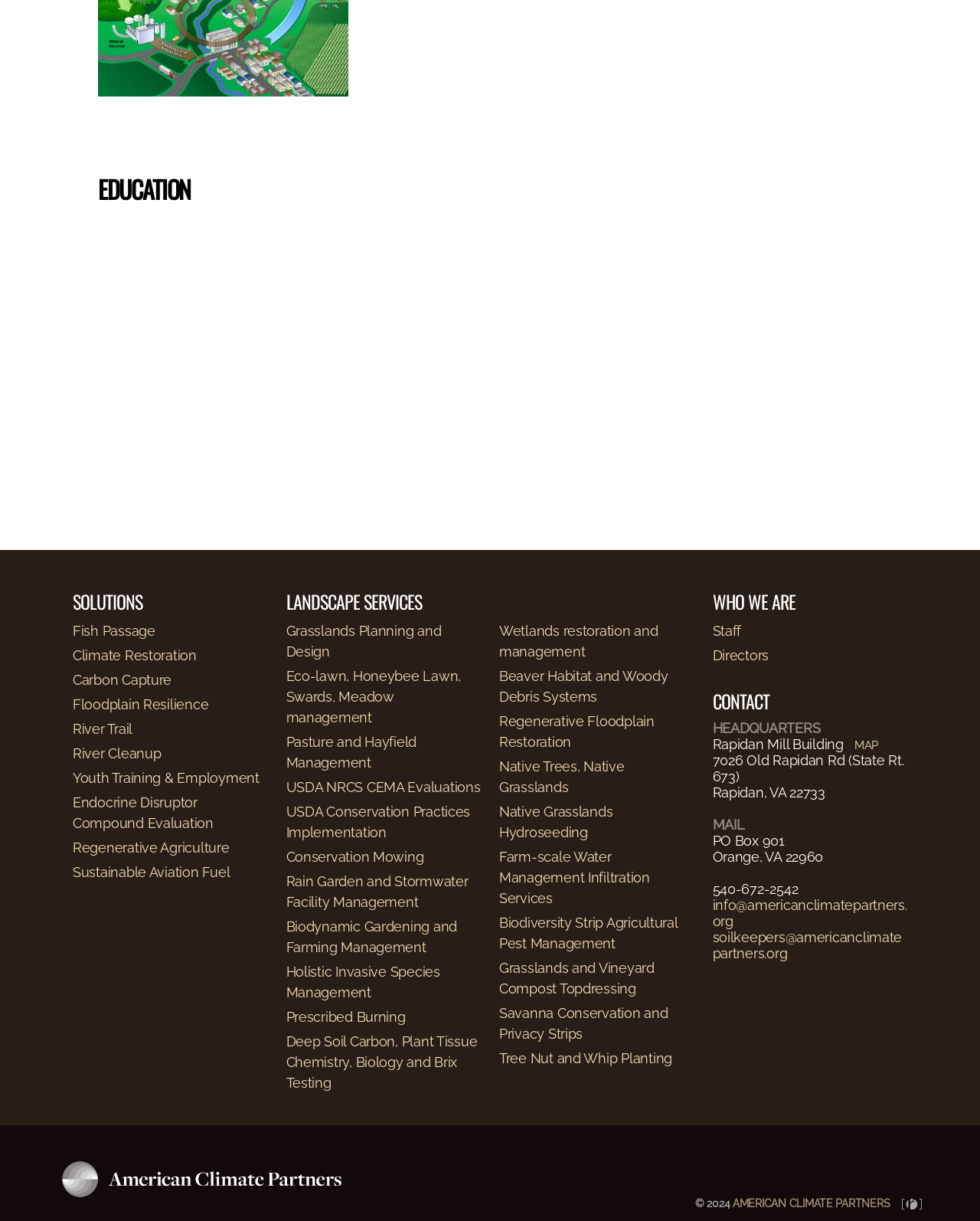Give a one-word or short phrase answer to the question: 
What is the first heading on the webpage?

EDUCATION